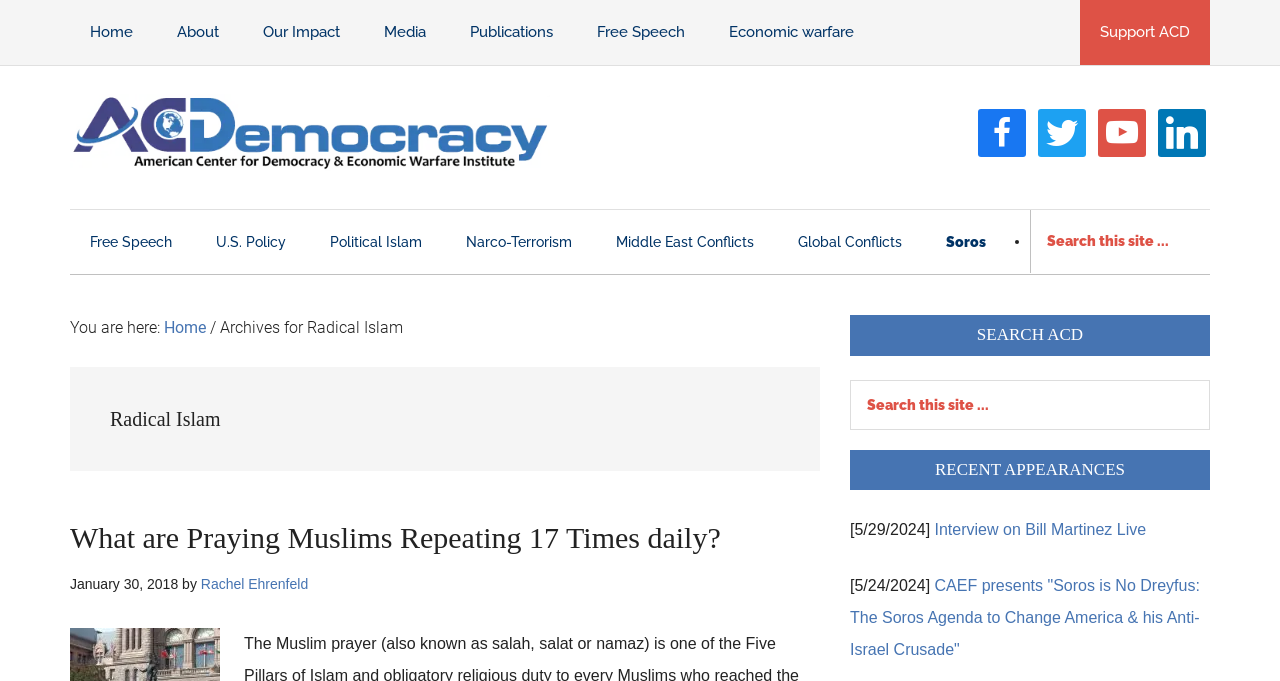Can you identify the bounding box coordinates of the clickable region needed to carry out this instruction: 'Check recent appearances'? The coordinates should be four float numbers within the range of 0 to 1, stated as [left, top, right, bottom].

[0.664, 0.661, 0.945, 0.72]